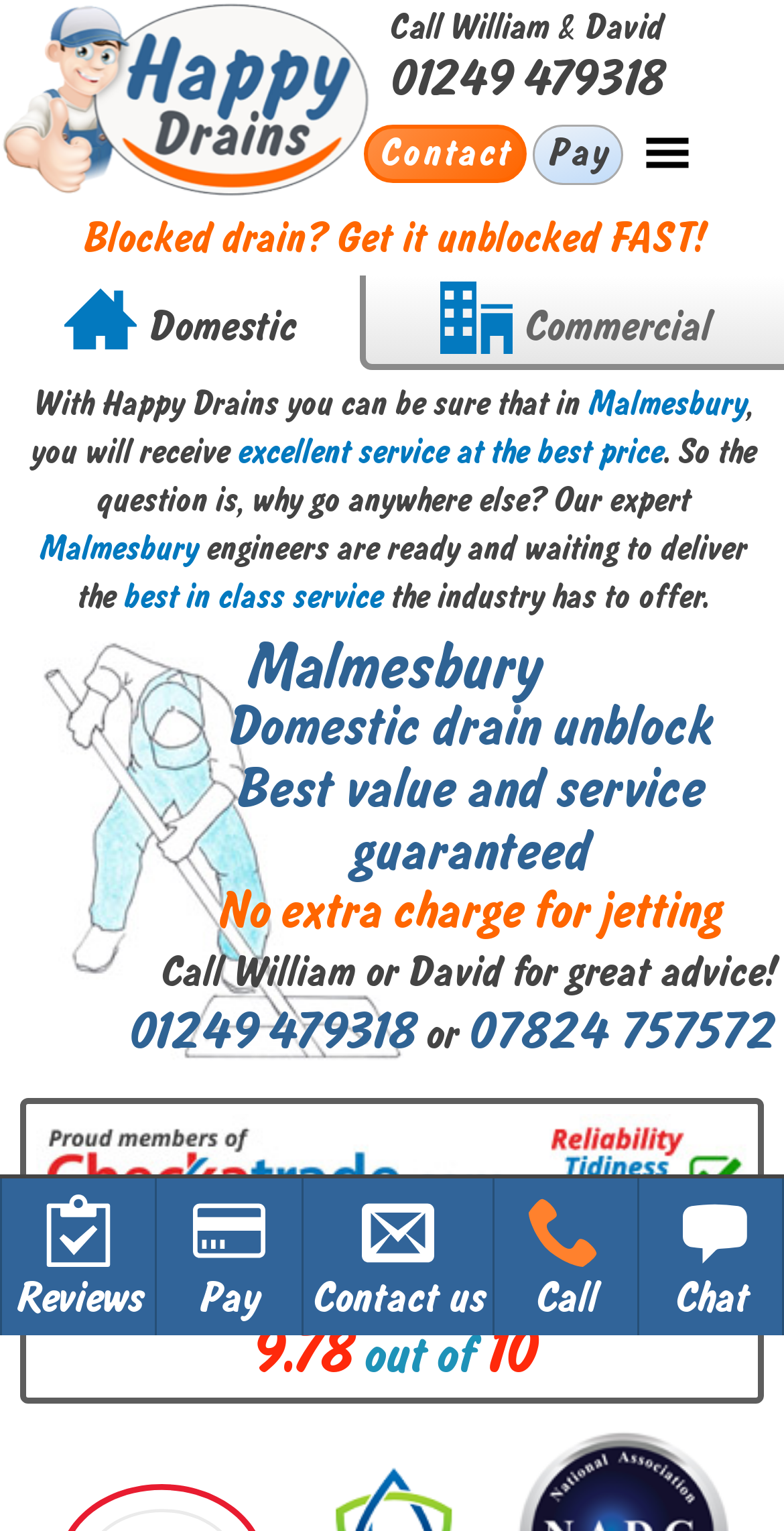Please provide the main heading of the webpage content.

Blocked drain? Get it unblocked FAST!